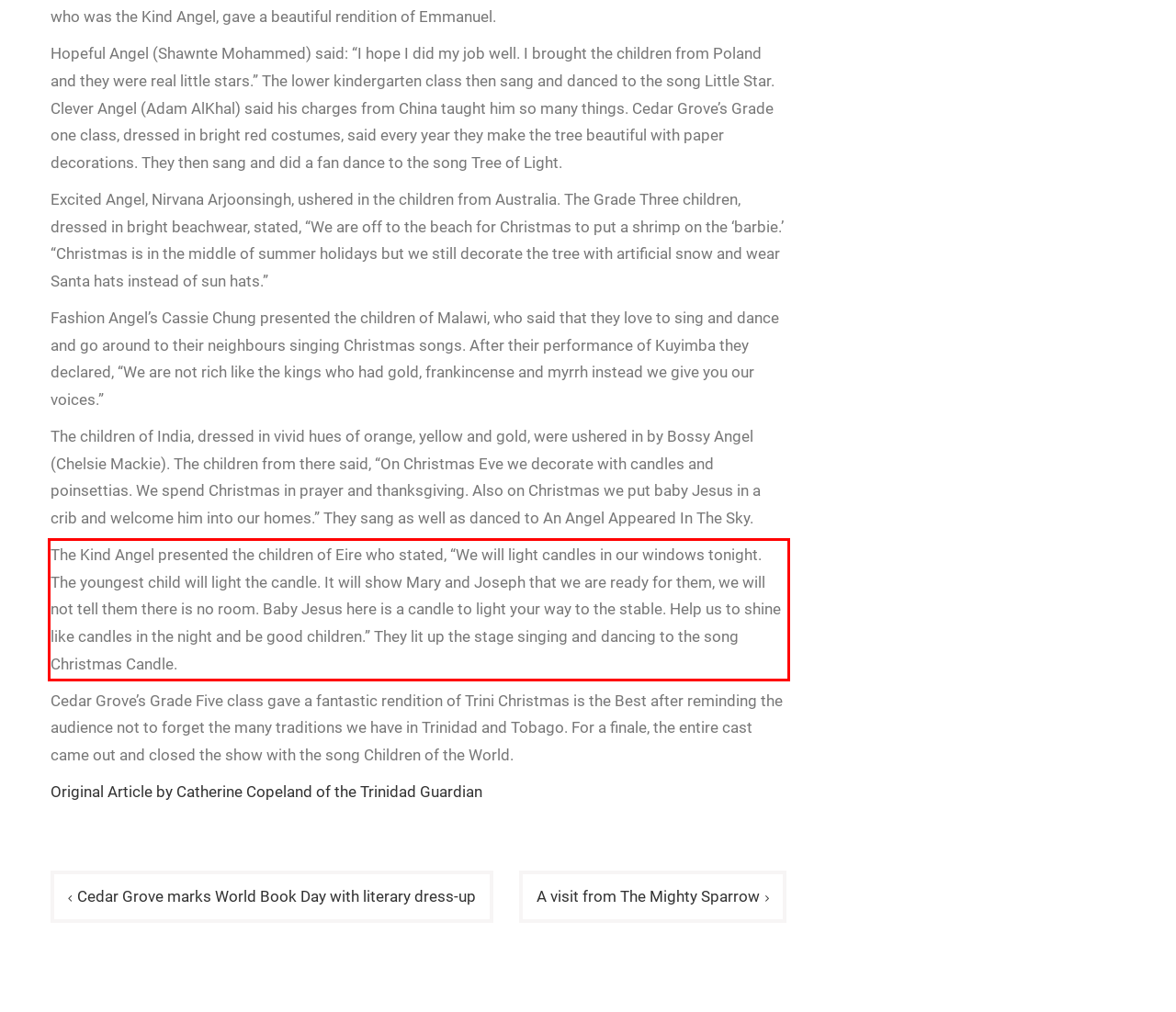Inspect the webpage screenshot that has a red bounding box and use OCR technology to read and display the text inside the red bounding box.

The Kind Angel presented the children of Eire who stated, “We will light candles in our windows tonight. The youngest child will light the candle. It will show Mary and Joseph that we are ready for them, we will not tell them there is no room. Baby Jesus here is a candle to light your way to the stable. Help us to shine like candles in the night and be good children.” They lit up the stage singing and dancing to the song Christmas Candle.